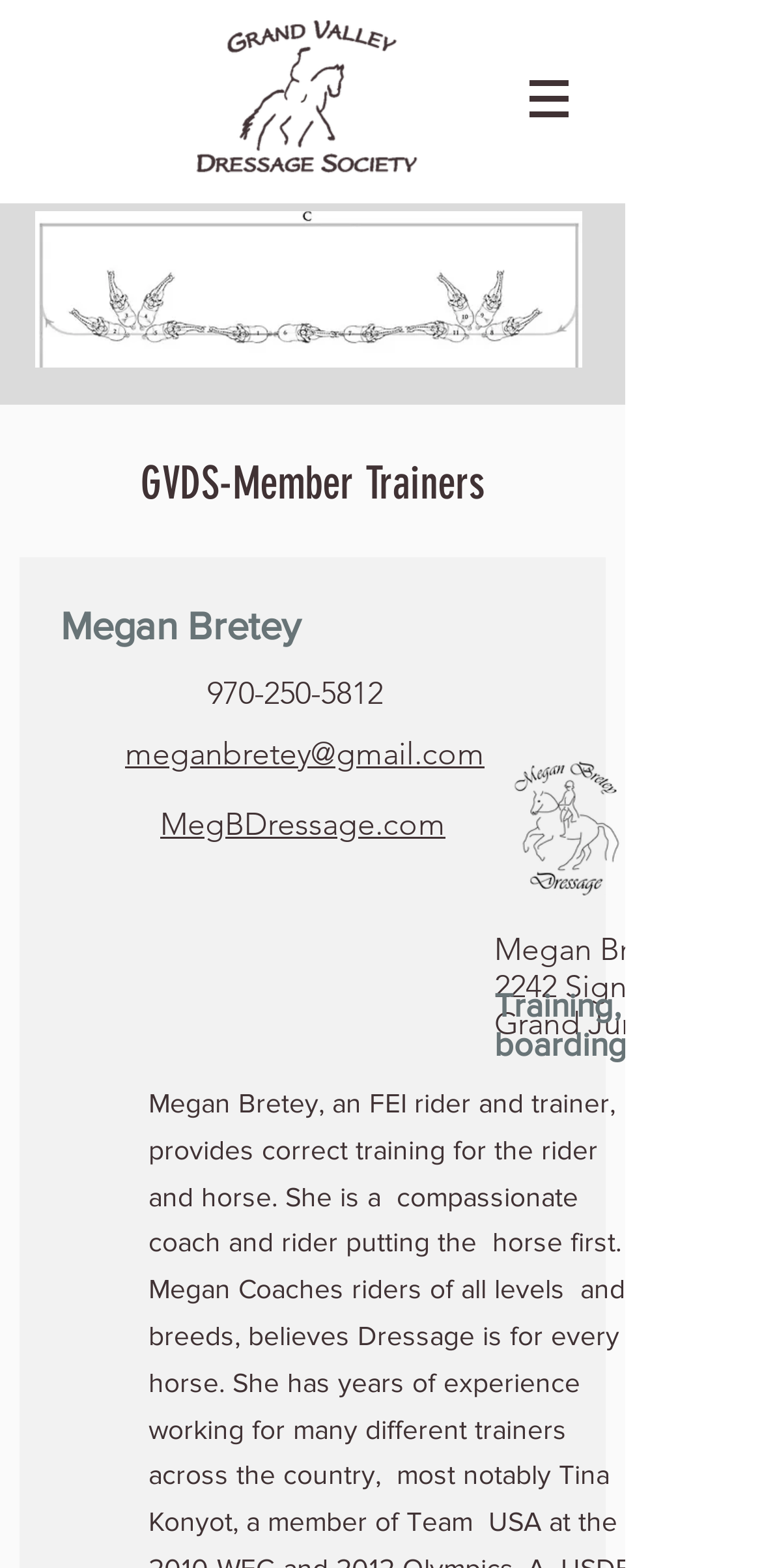How many images are on this page?
Look at the image and provide a short answer using one word or a phrase.

4